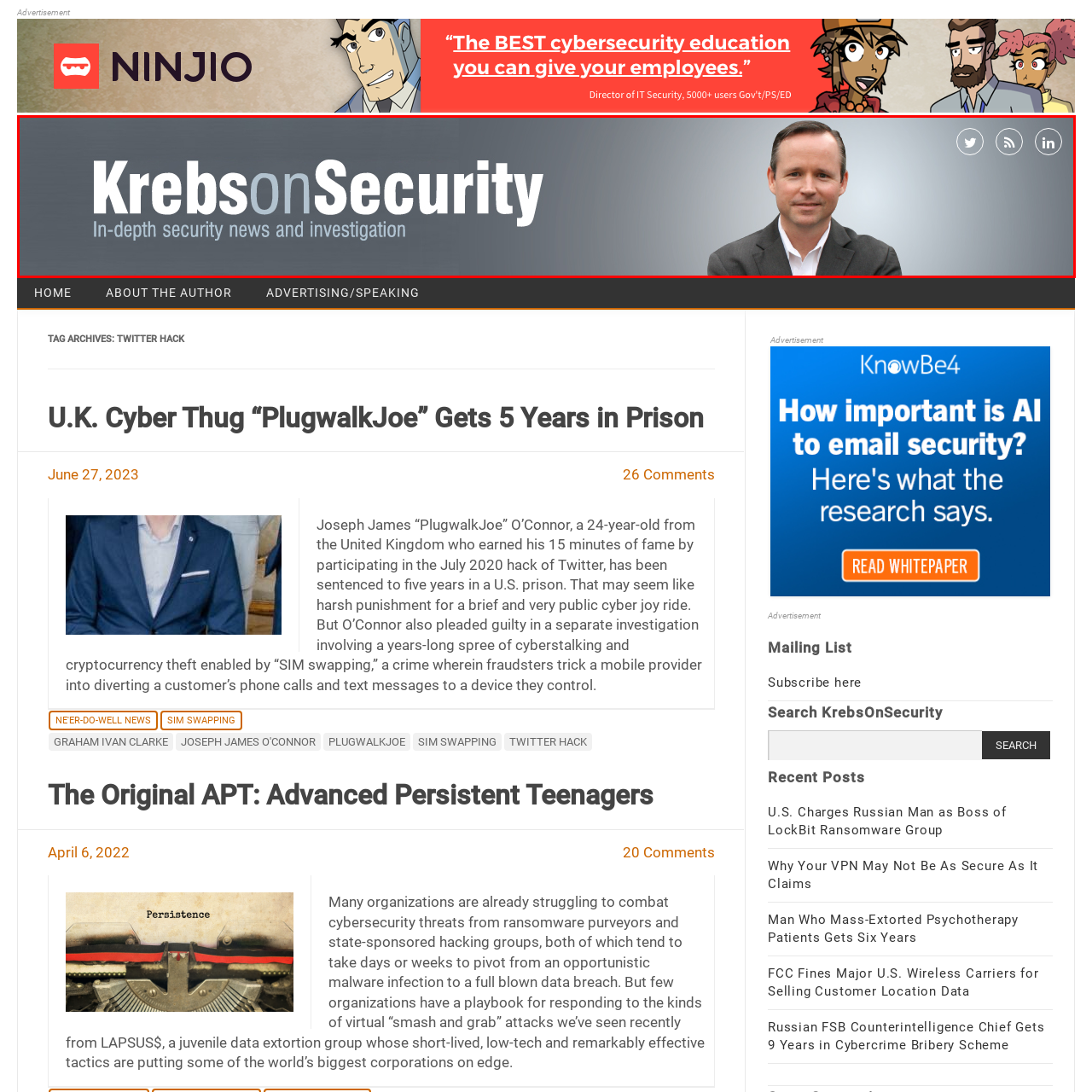Focus on the section within the red boundary and provide a detailed description.

The image prominently displays the logo and branding of "Krebs on Security," a well-known site dedicated to in-depth security news and investigations. The logo features the words "Krebs" and "Security" in bold, juxtaposed with the word "on" in a lighter font, embodying a modern and professional aesthetic. To the right, there is a professional portrait of a man, likely the founder, Brian Krebs, known for his expertise in cybersecurity. The background of the image is a muted gradient, enhancing the overall polished look. Icons for social media platforms such as Twitter, RSS, and LinkedIn are displayed at the top right, inviting engagement and promoting connectivity with the audience interested in cybersecurity topics.